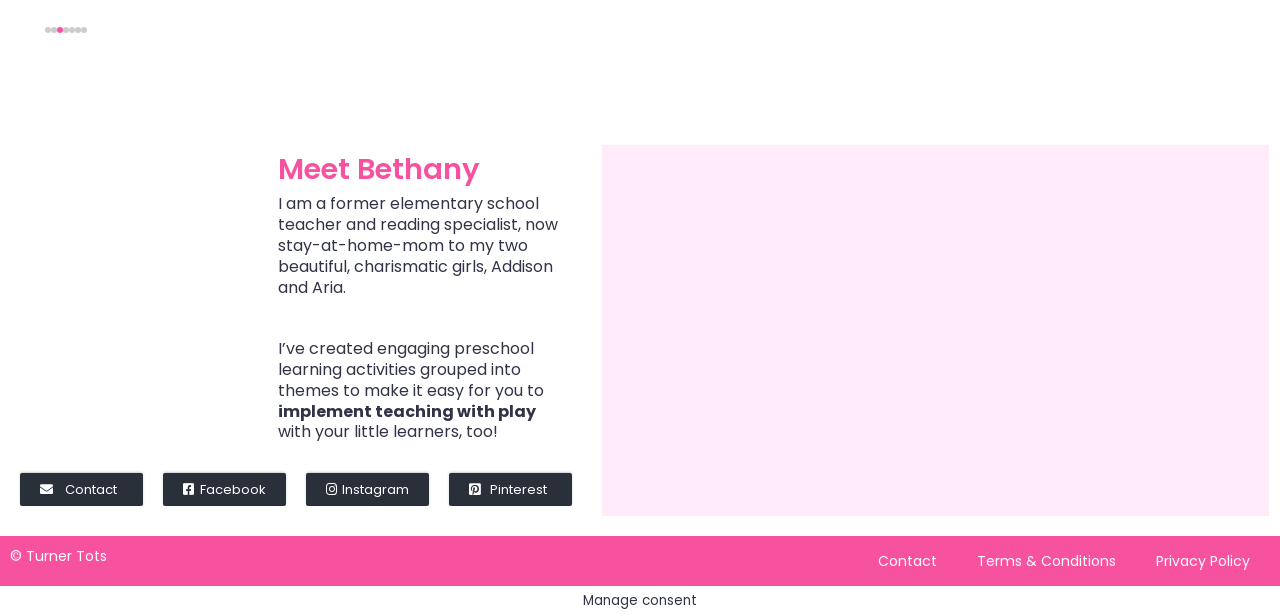Specify the bounding box coordinates of the element's area that should be clicked to execute the given instruction: "Contact the author". The coordinates should be four float numbers between 0 and 1, i.e., [left, top, right, bottom].

[0.016, 0.768, 0.112, 0.822]